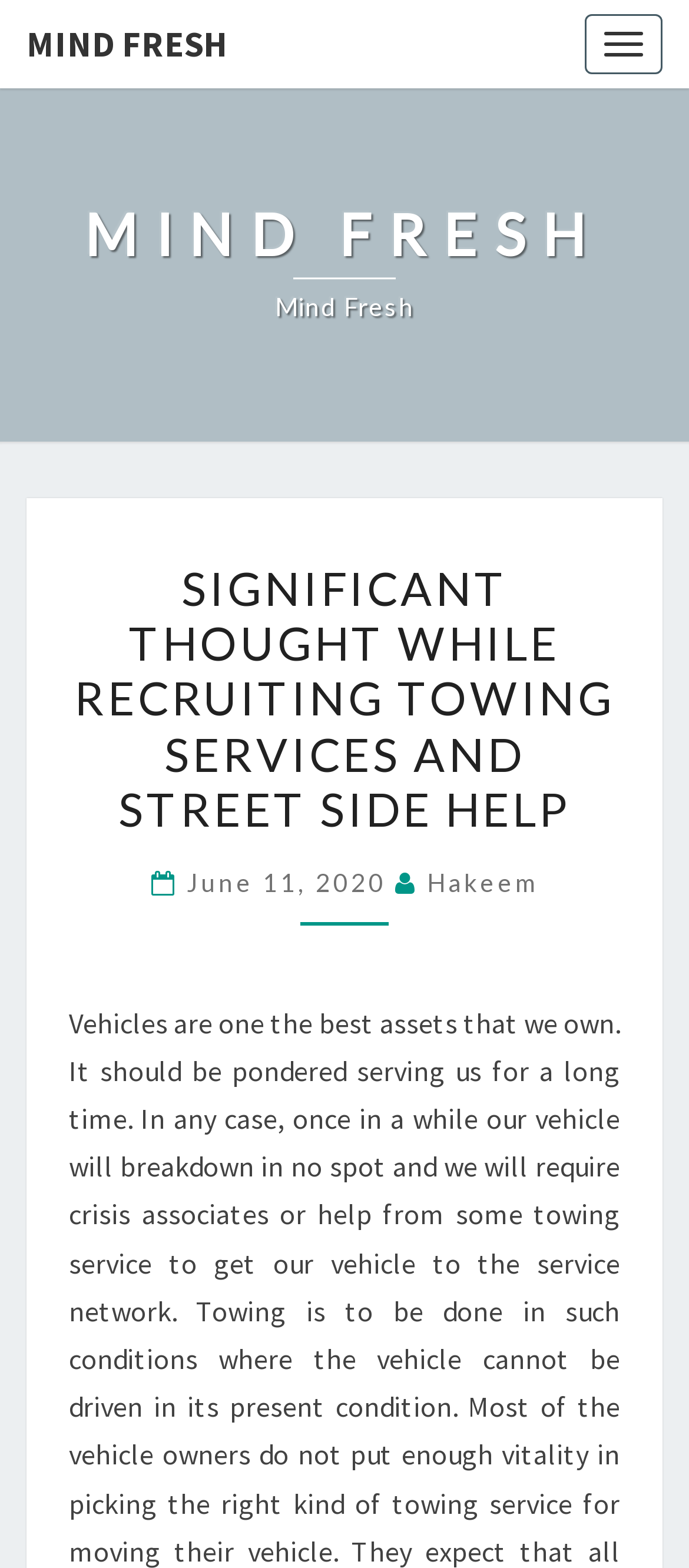Extract the bounding box coordinates for the UI element described as: "June 11, 2020".

[0.271, 0.553, 0.573, 0.572]